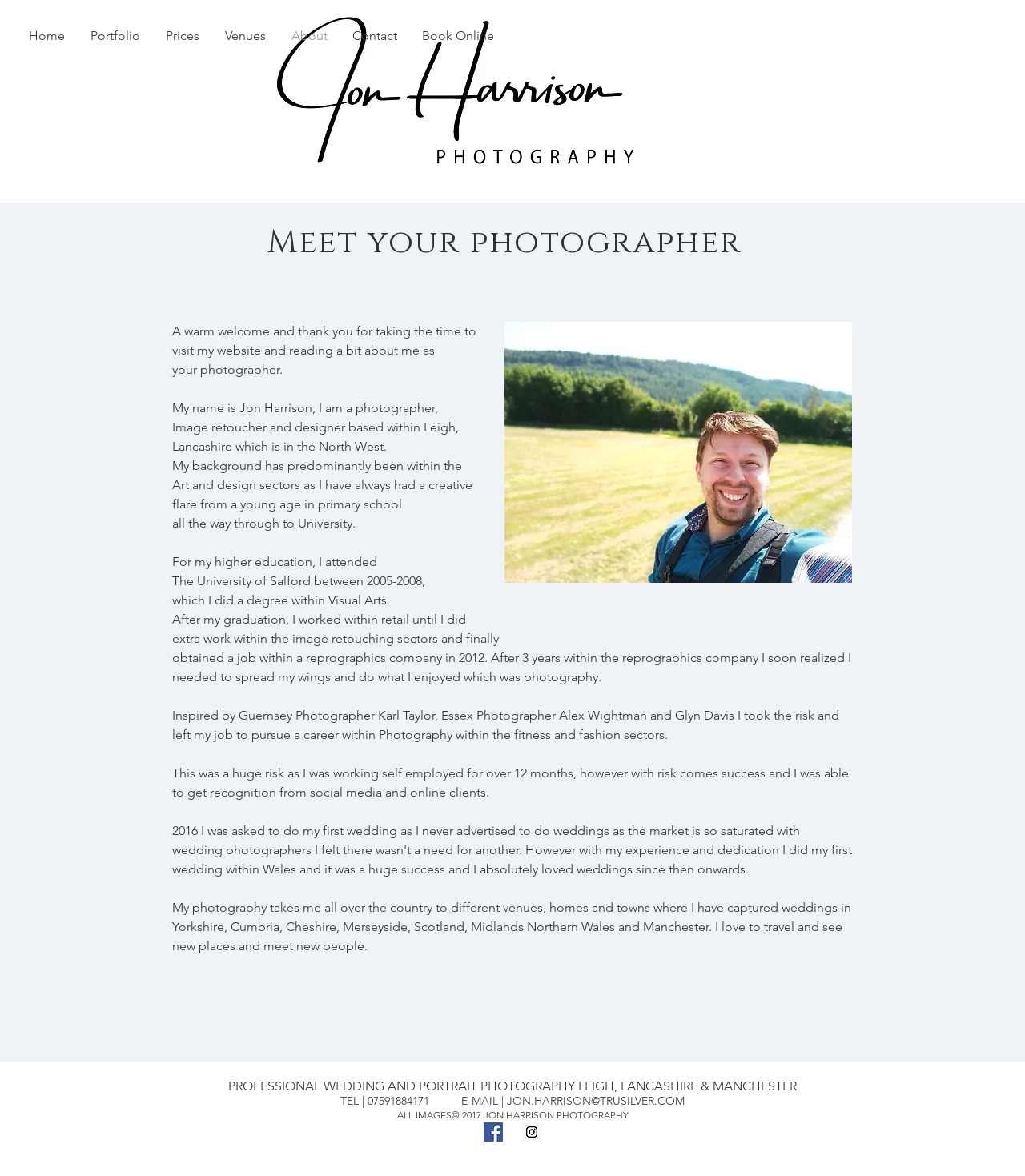Where is the photographer based?
Please answer the question with a detailed response using the information from the screenshot.

The photographer's location is mentioned in the text as 'I am a photographer, Image retoucher and designer based within Leigh, Lancashire which is in the North West.' which is located in the main section of the webpage.